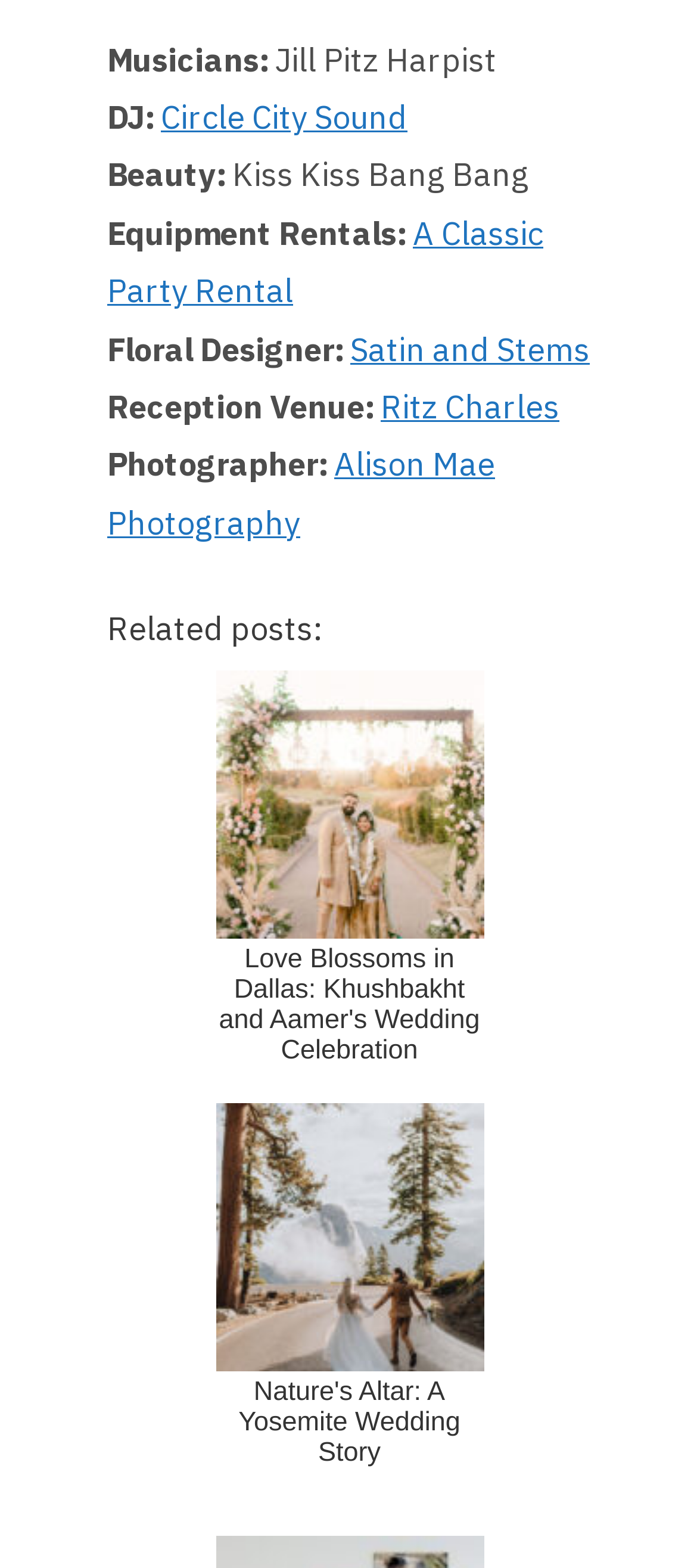What is the name of the DJ?
Use the information from the image to give a detailed answer to the question.

The webpage lists 'DJ:' followed by a link to 'Circle City Sound', indicating that Circle City Sound is the DJ.